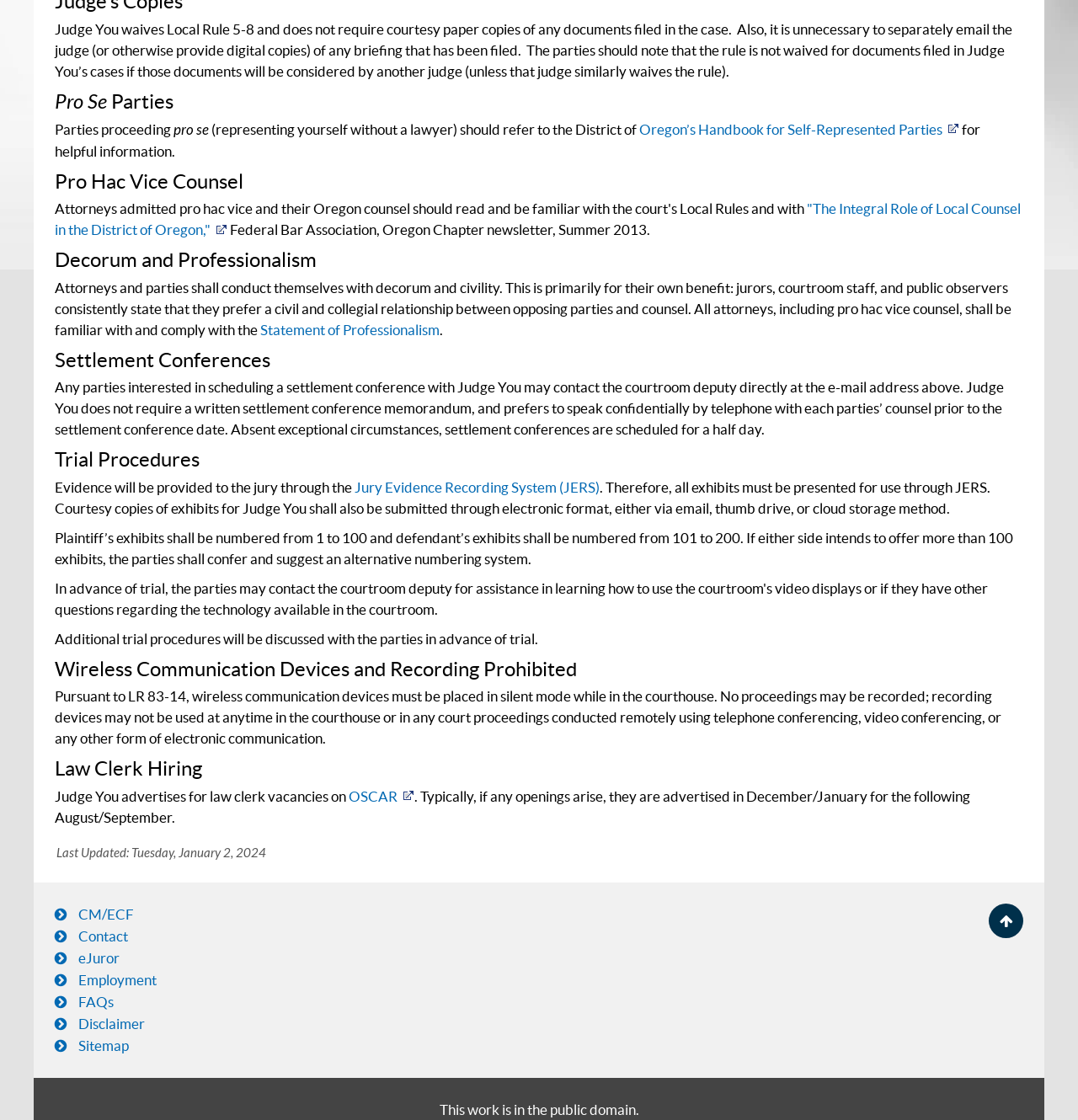Determine the coordinates of the bounding box for the clickable area needed to execute this instruction: "Click the 'Oregon’s Handbook for Self-Represented Parties' link".

[0.593, 0.108, 0.89, 0.122]